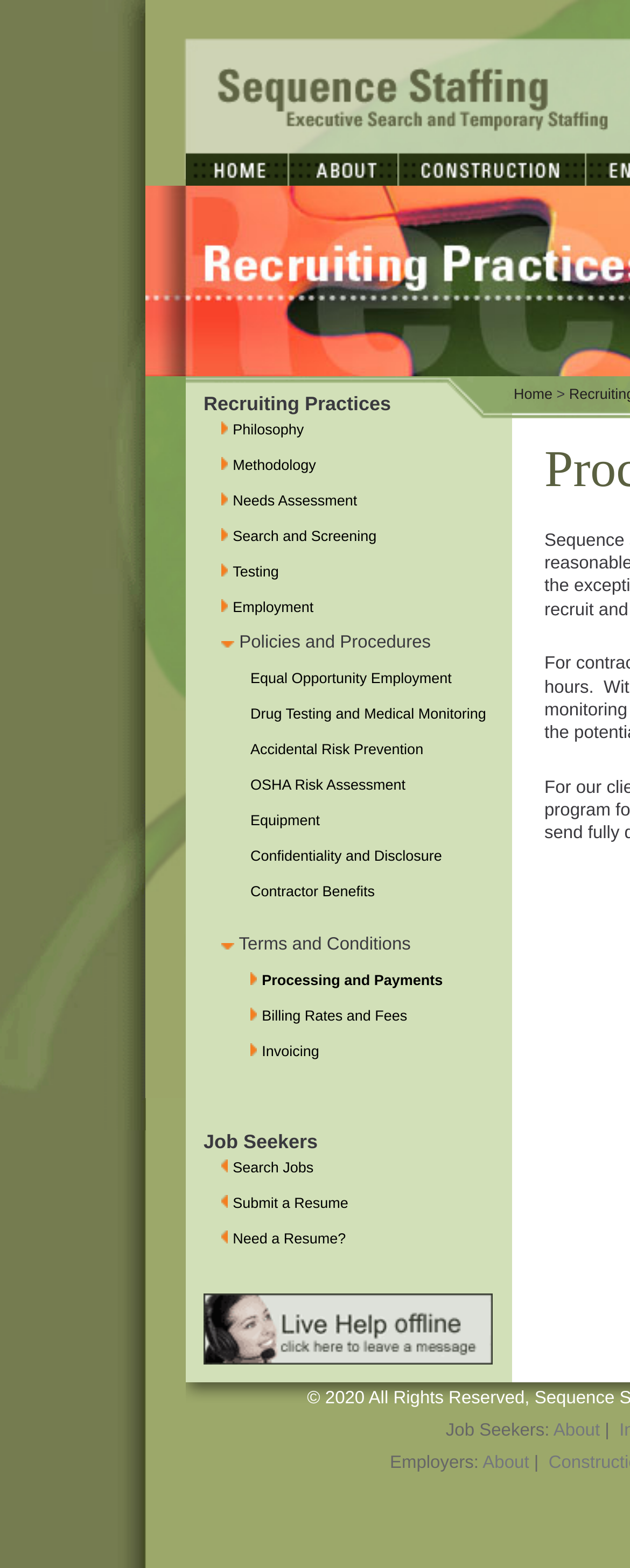Identify the bounding box coordinates of the section that should be clicked to achieve the task described: "Click on Recruiting Practices Philosophy".

[0.369, 0.269, 0.482, 0.279]